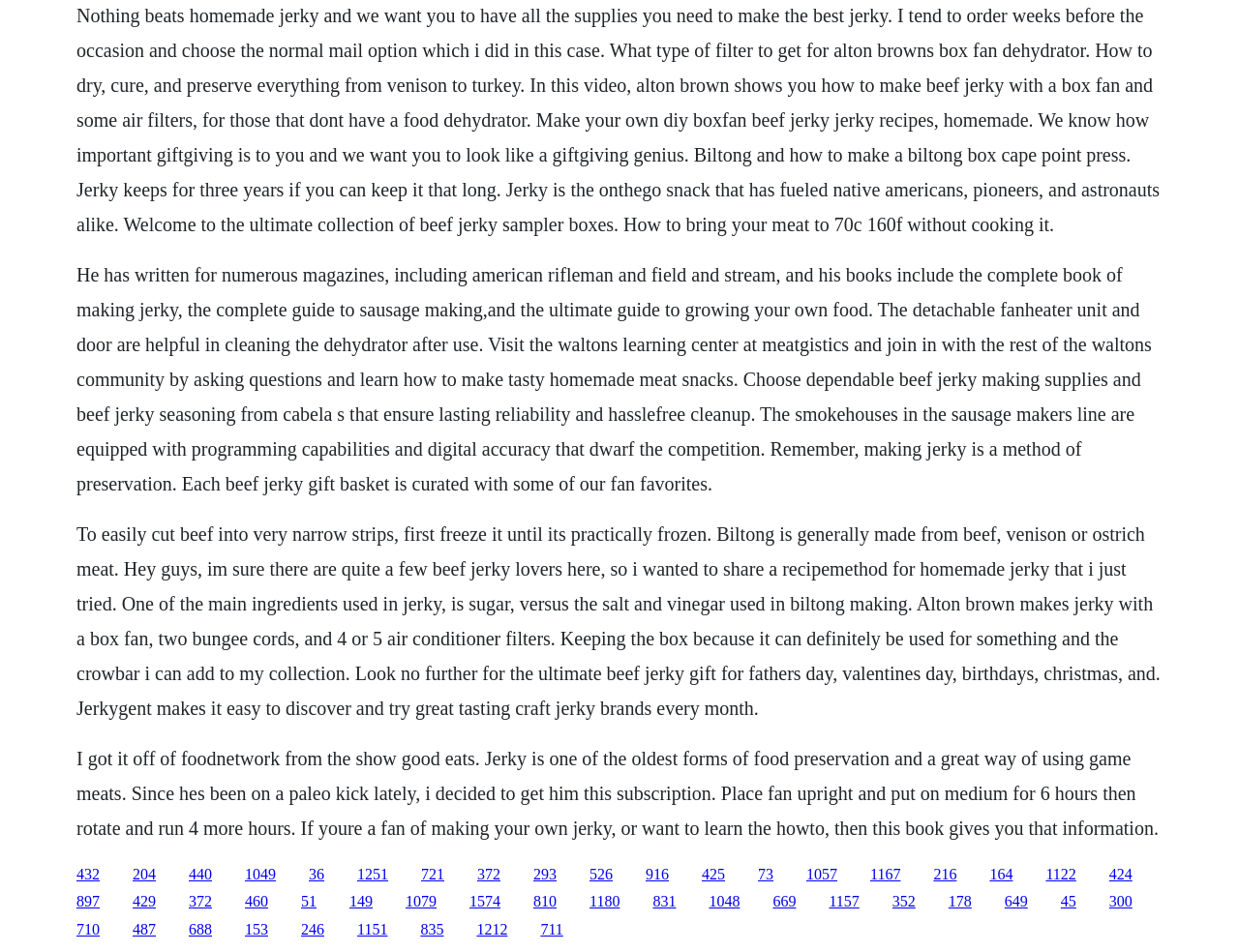Please identify the bounding box coordinates of the clickable area that will allow you to execute the instruction: "Explore the ultimate beef jerky gift for fathers day".

[0.288, 0.909, 0.313, 0.926]